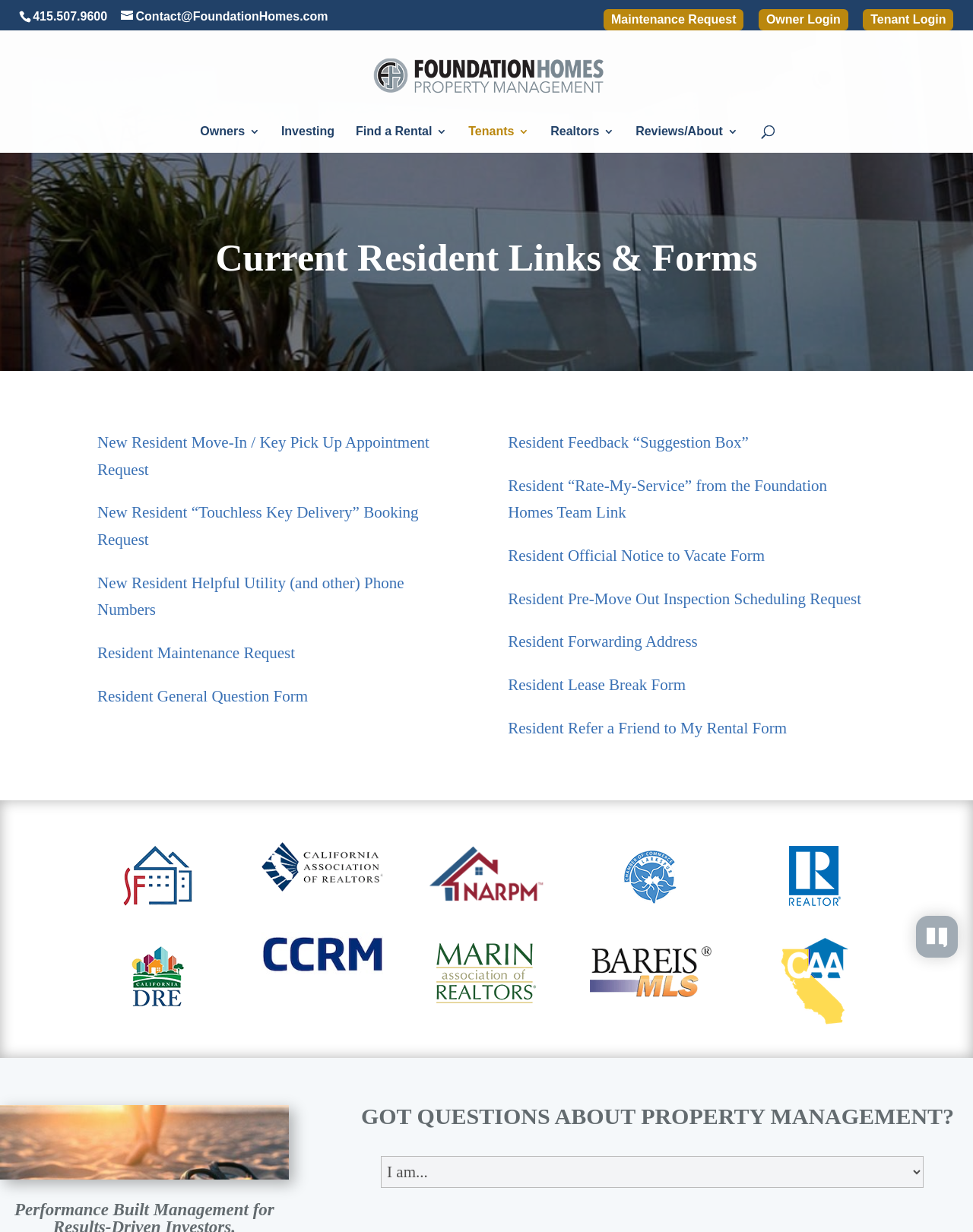Refer to the image and provide an in-depth answer to the question:
What is the name of the company that manages properties?

I found the name of the company by looking at the top of the webpage, where it says 'Links & Forms for Current Residents | Foundation Homes Property Management'.